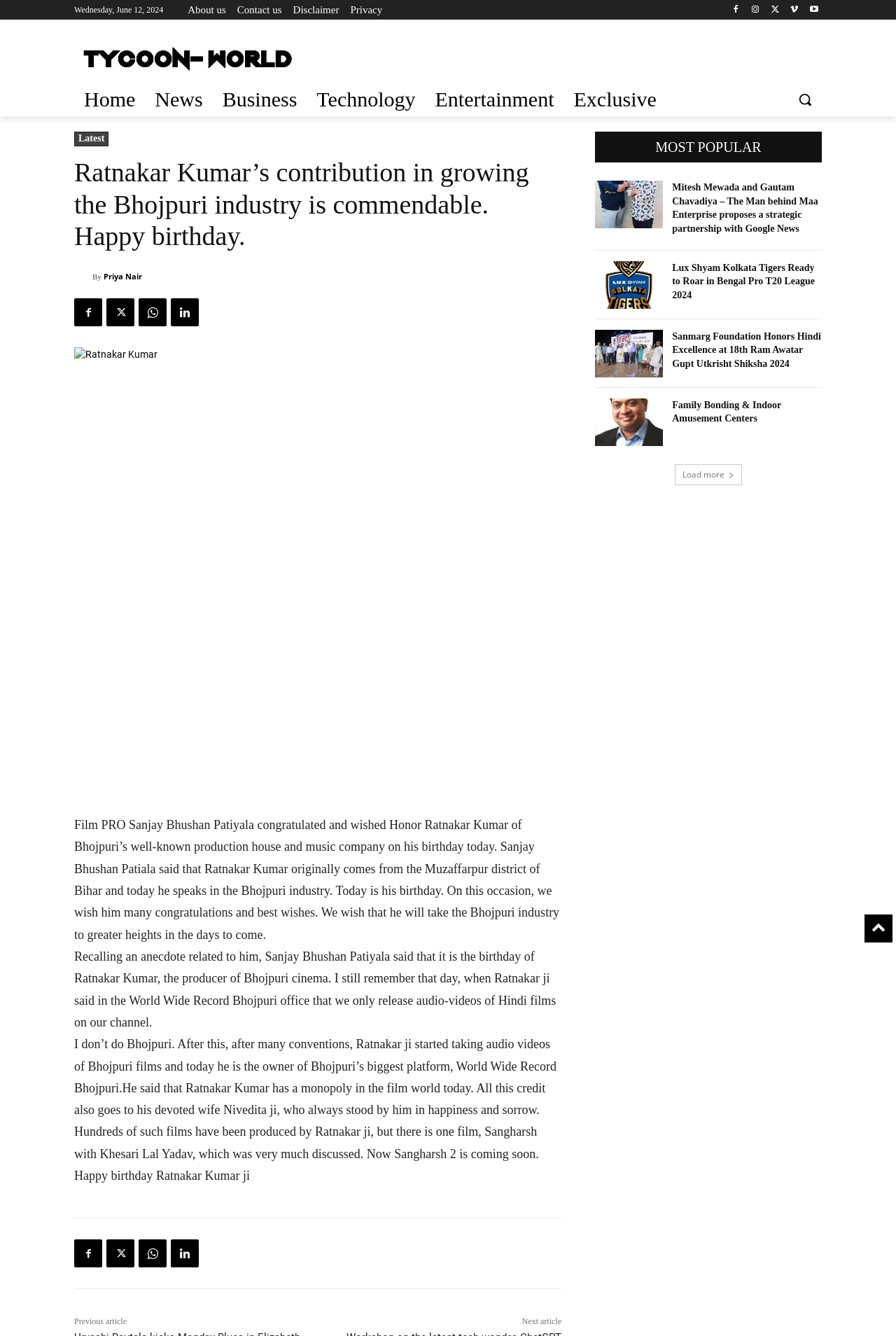What is the name of the film mentioned in the article as being produced by Ratnakar Kumar?
Refer to the image and provide a thorough answer to the question.

The article mentions that Ratnakar Kumar produced a film called Sangharsh, which was very much discussed, and now Sangharsh 2 is coming soon.